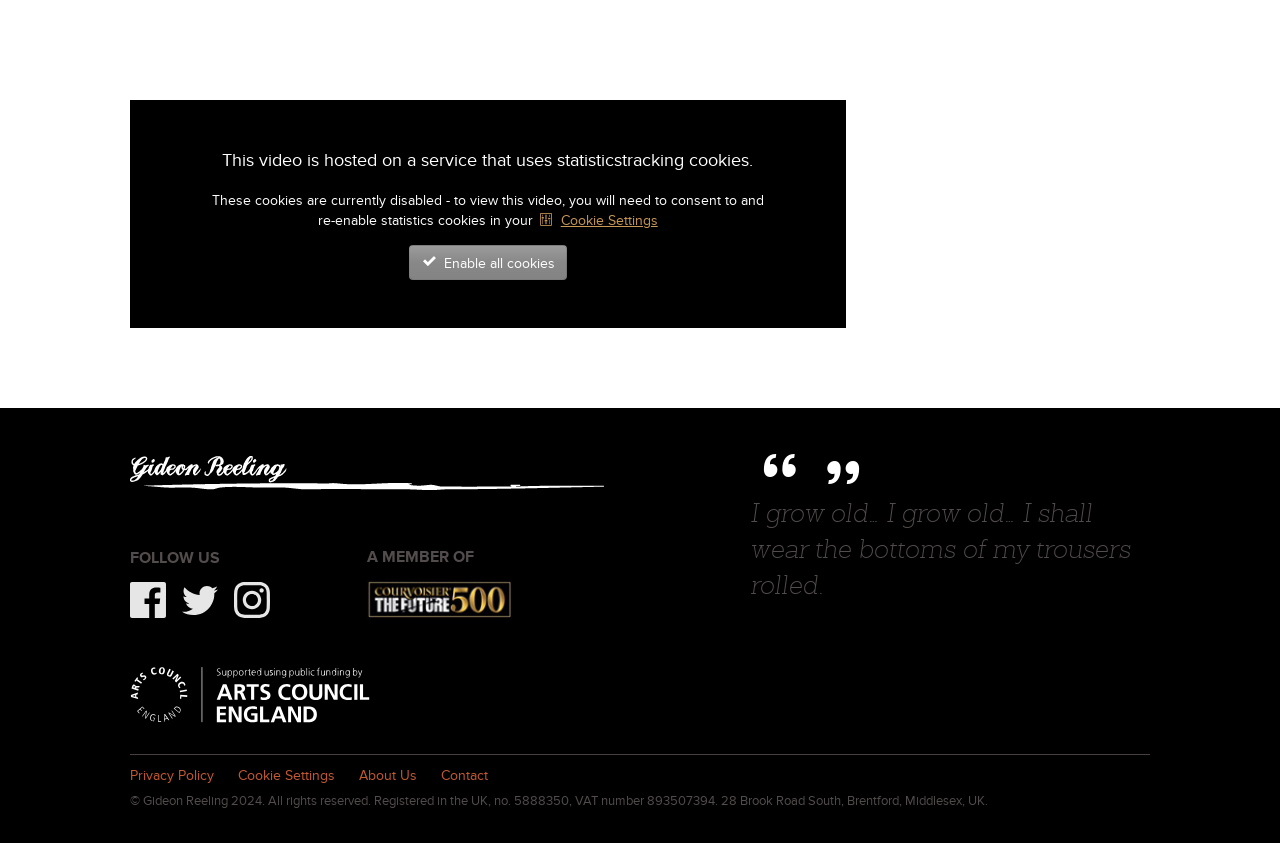Locate the bounding box coordinates of the element that needs to be clicked to carry out the instruction: "Visit the 'Facebook' page". The coordinates should be given as four float numbers ranging from 0 to 1, i.e., [left, top, right, bottom].

[0.102, 0.691, 0.13, 0.733]